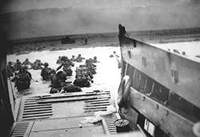Generate a detailed narrative of the image.

In this poignant black-and-white photograph, American soldiers are seen making their perilous landing on Omaha Beach during the D-Day invasion of Normandy on June 6, 1944. The image captures a moment of intense action as troops wade through the choppy waters, approaching the shore under heavy enemy fire. The perspective from inside a landing craft allows viewers to glimpse the stark reality faced by the soldiers as the ramp descends, revealing the sandy beach ahead. 

Flanked by cliffs and a steep grassy ridge, Omaha Beach posed significant challenges, amplified by strong currents and limited visibility, complicating the landings. The soldiers, representing divisions such as the 1st Infantry Division, known as the "Big Red One," and the 29th Infantry Division, "Blue and Gray," confronted well-fortified German defenses, encountering deadly machine-gun fire and artillery as they made their desperate bid for safety and ground. This image embodies the bravery and sacrifice of those who fought to establish a crucial beachhead in Operation Overlord, a pivotal moment in World War II.